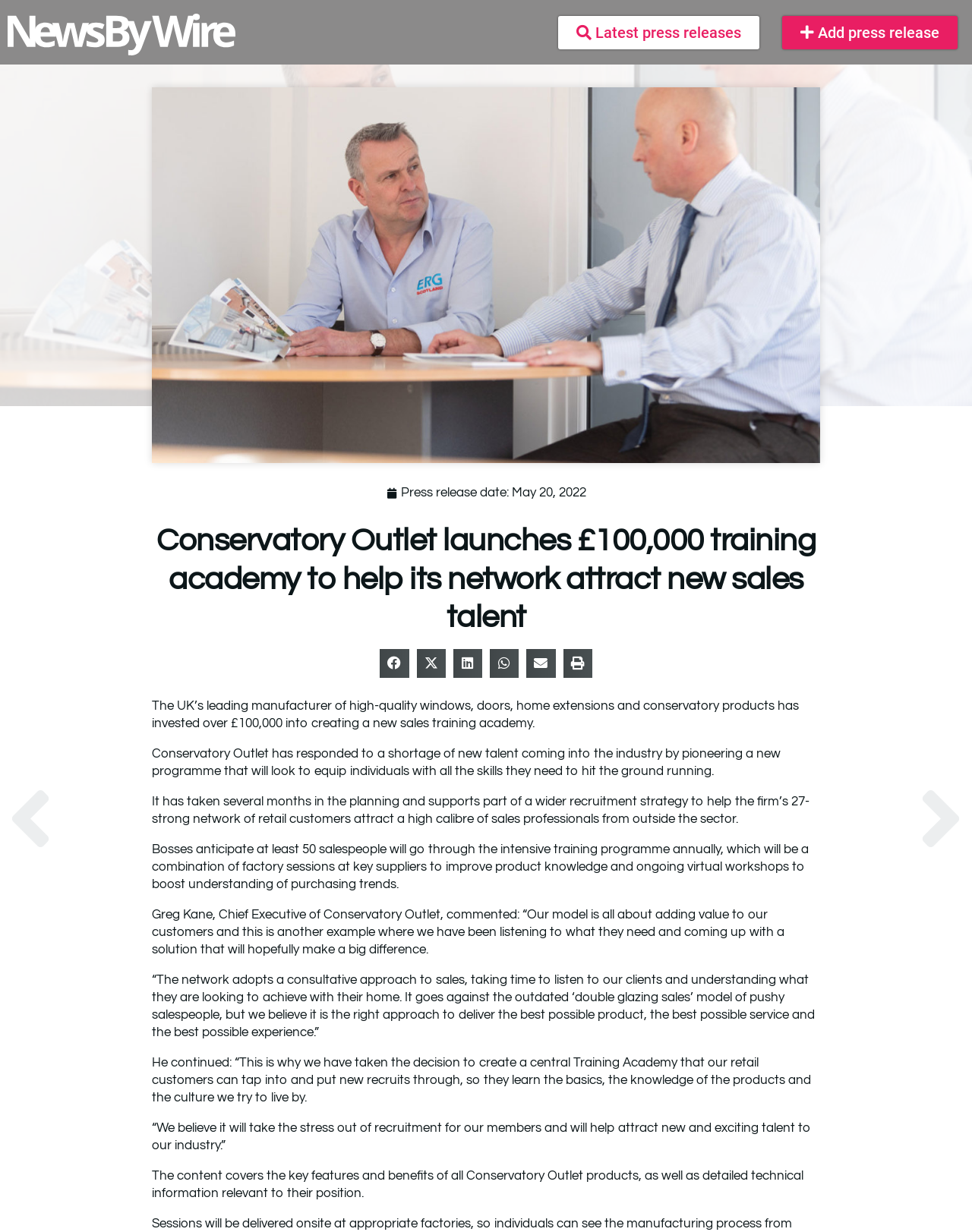What is the purpose of the central Training Academy created by Conservatory Outlet?
Look at the image and answer the question with a single word or phrase.

To help attract new talent